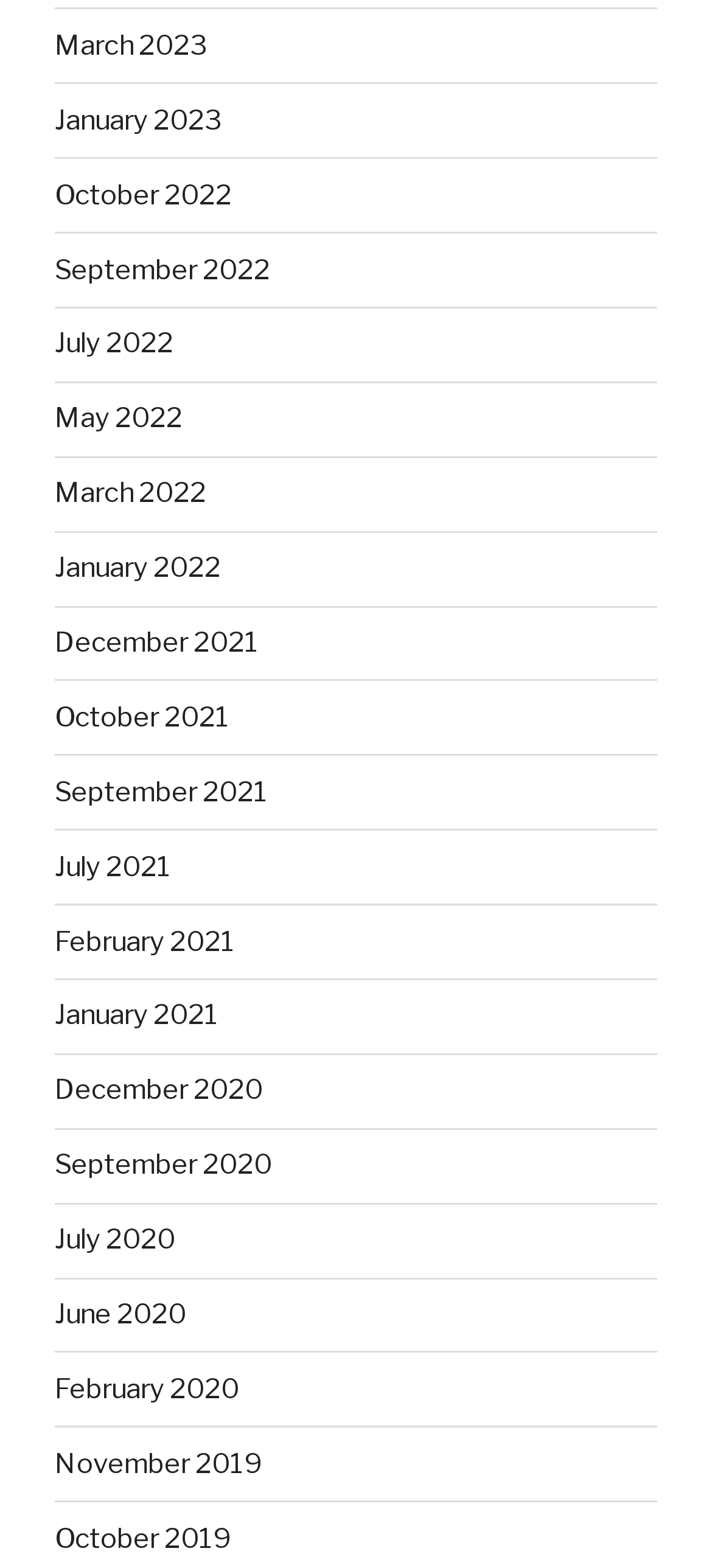Please answer the following question using a single word or phrase: 
What is the earliest month available on this webpage?

November 2019